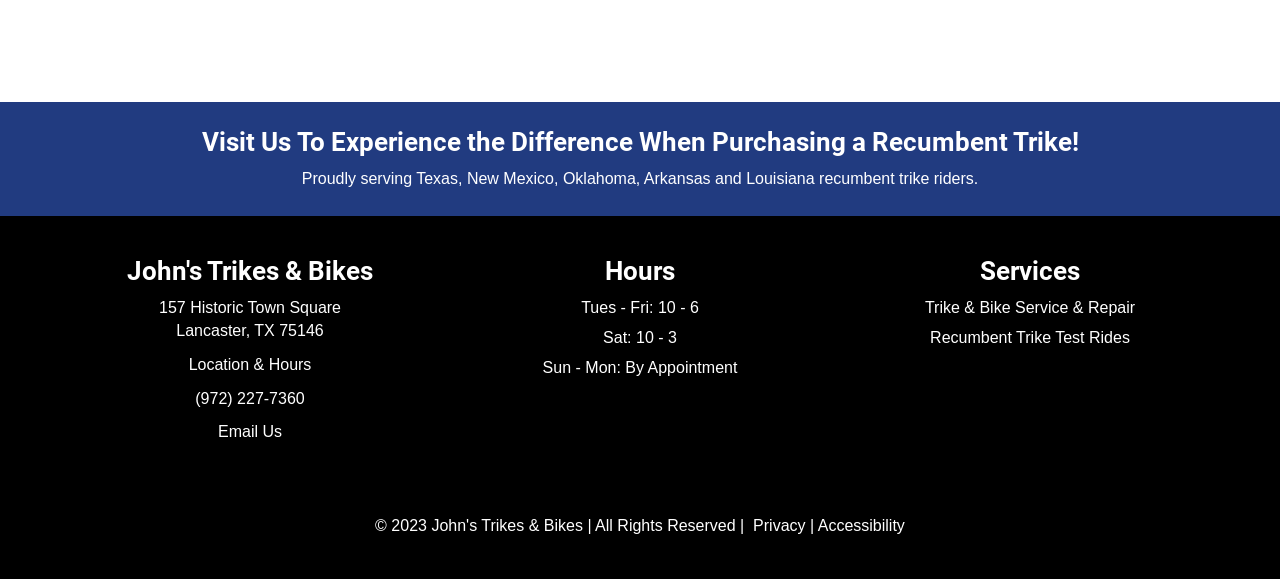Determine the bounding box of the UI element mentioned here: "(972) 227-7360". The coordinates must be in the format [left, top, right, bottom] with values ranging from 0 to 1.

[0.153, 0.673, 0.238, 0.702]